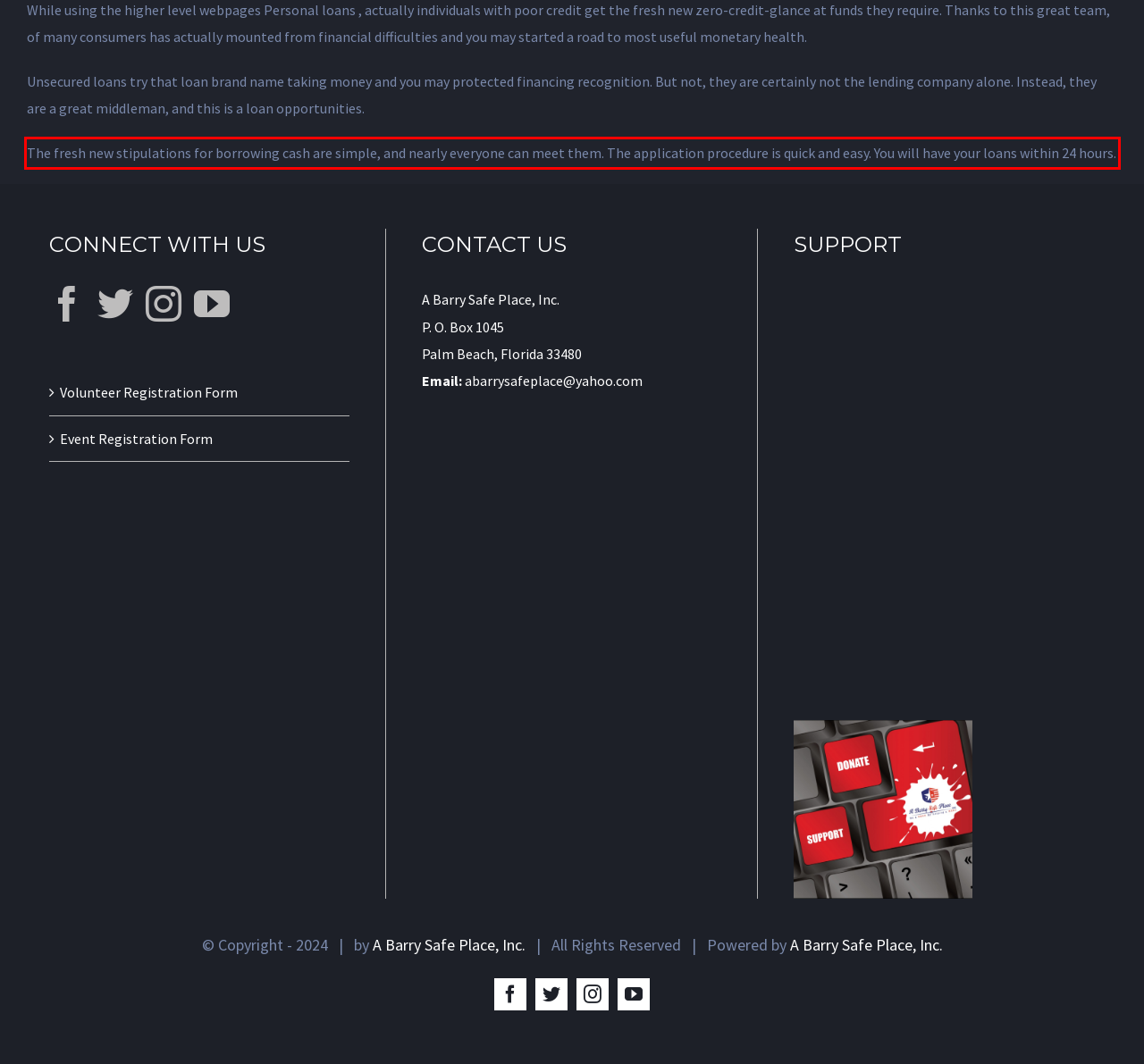Look at the screenshot of the webpage, locate the red rectangle bounding box, and generate the text content that it contains.

The fresh new stipulations for borrowing cash are simple, and nearly everyone can meet them. The application procedure is quick and easy. You will have your loans within 24 hours.